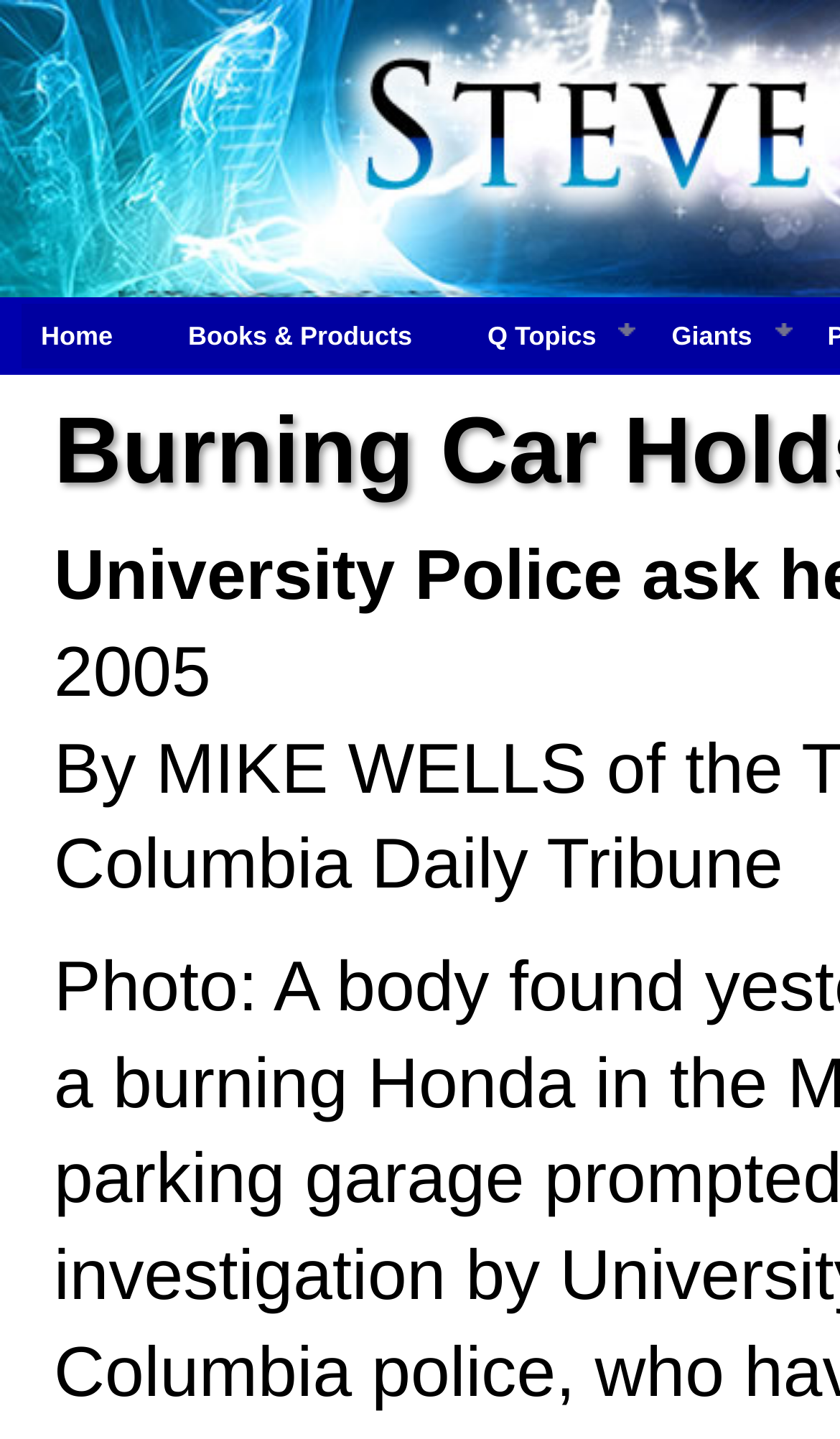How many images are there in the top navigation bar?
Please provide an in-depth and detailed response to the question.

I examined the top navigation bar and found two images, one next to the 'Q Topics' link and another next to the 'Giants' link, so there are 2 images in the top navigation bar.